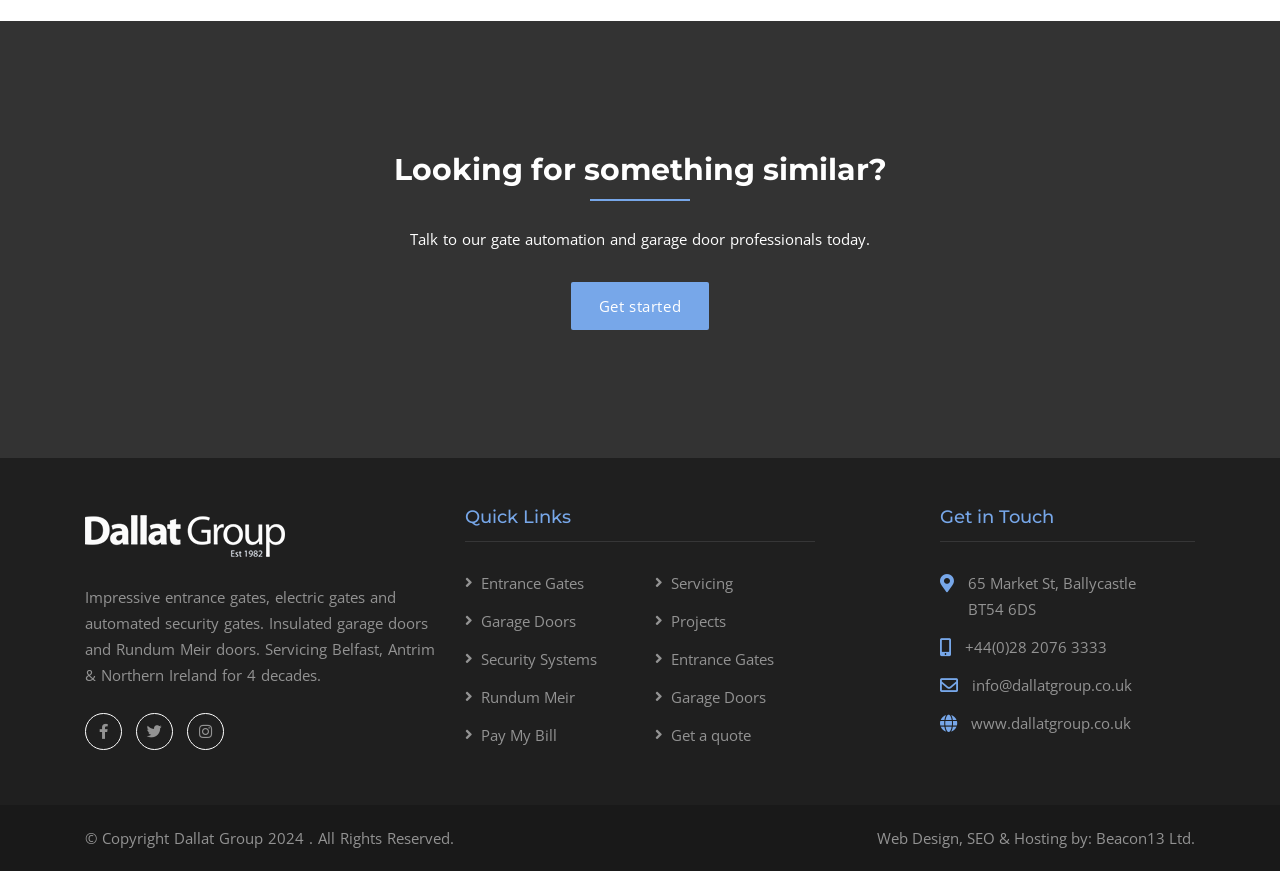What is the company's address?
Utilize the information in the image to give a detailed answer to the question.

I found the company's address by looking at the 'Get in Touch' section, where it is listed as '65 Market St, Ballycastle BT54 6DS'.